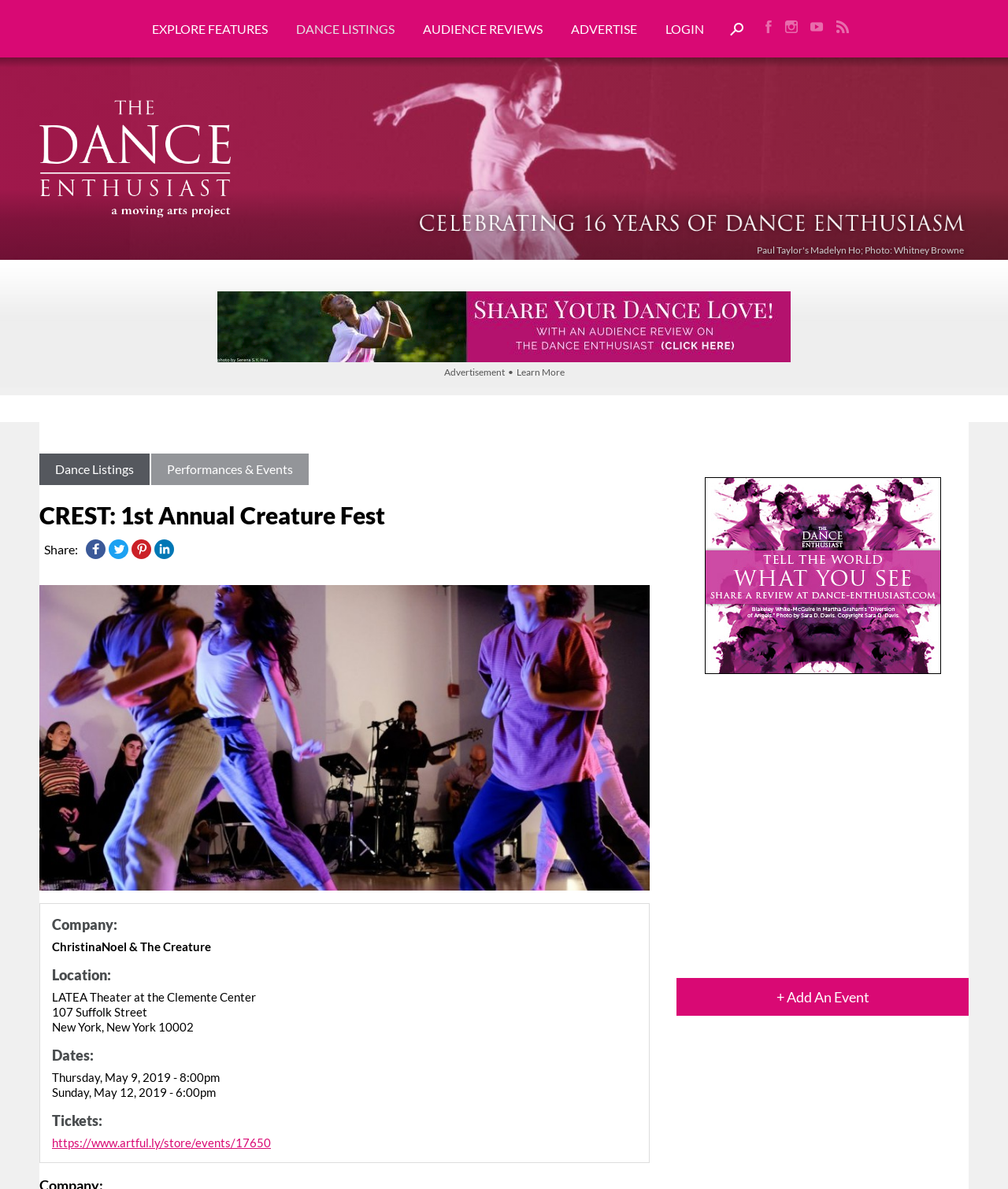What is the date of the second performance?
Please provide a detailed and comprehensive answer to the question.

The date of the second performance can be found in the StaticText element with the text 'Sunday, May 12, 2019 - 6:00pm' under the 'Dates:' heading.